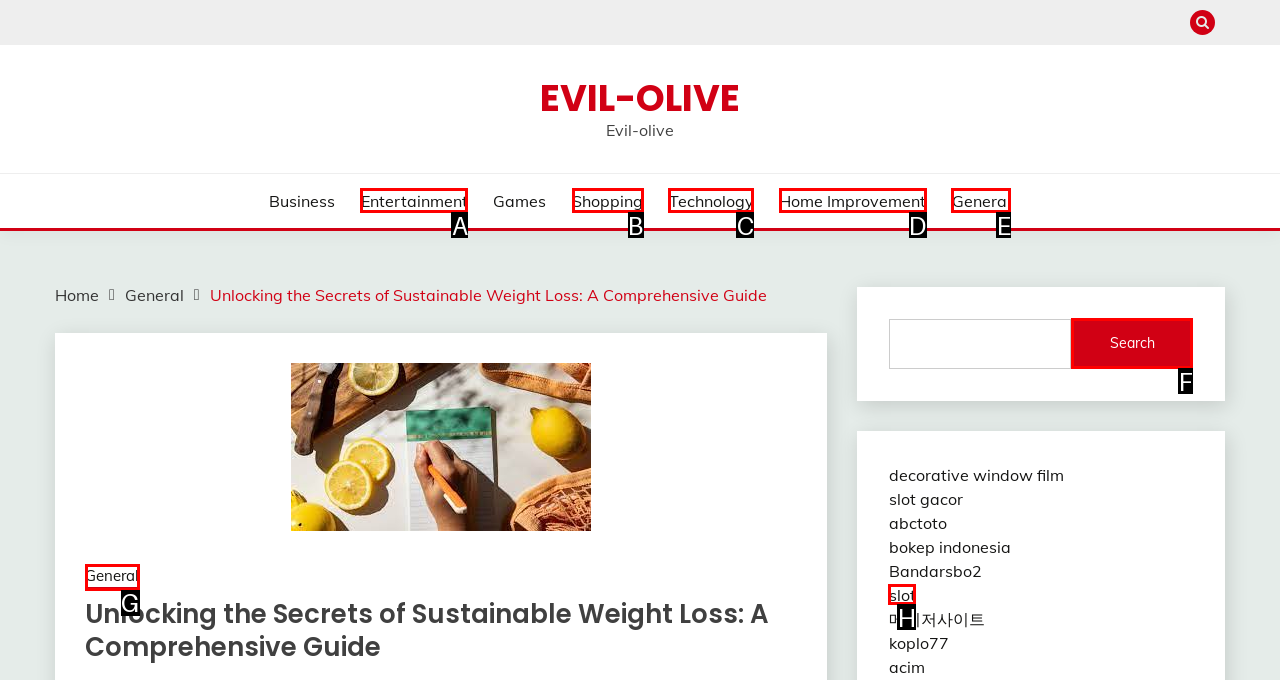Identify the correct UI element to click on to achieve the following task: Click the search button Respond with the corresponding letter from the given choices.

F